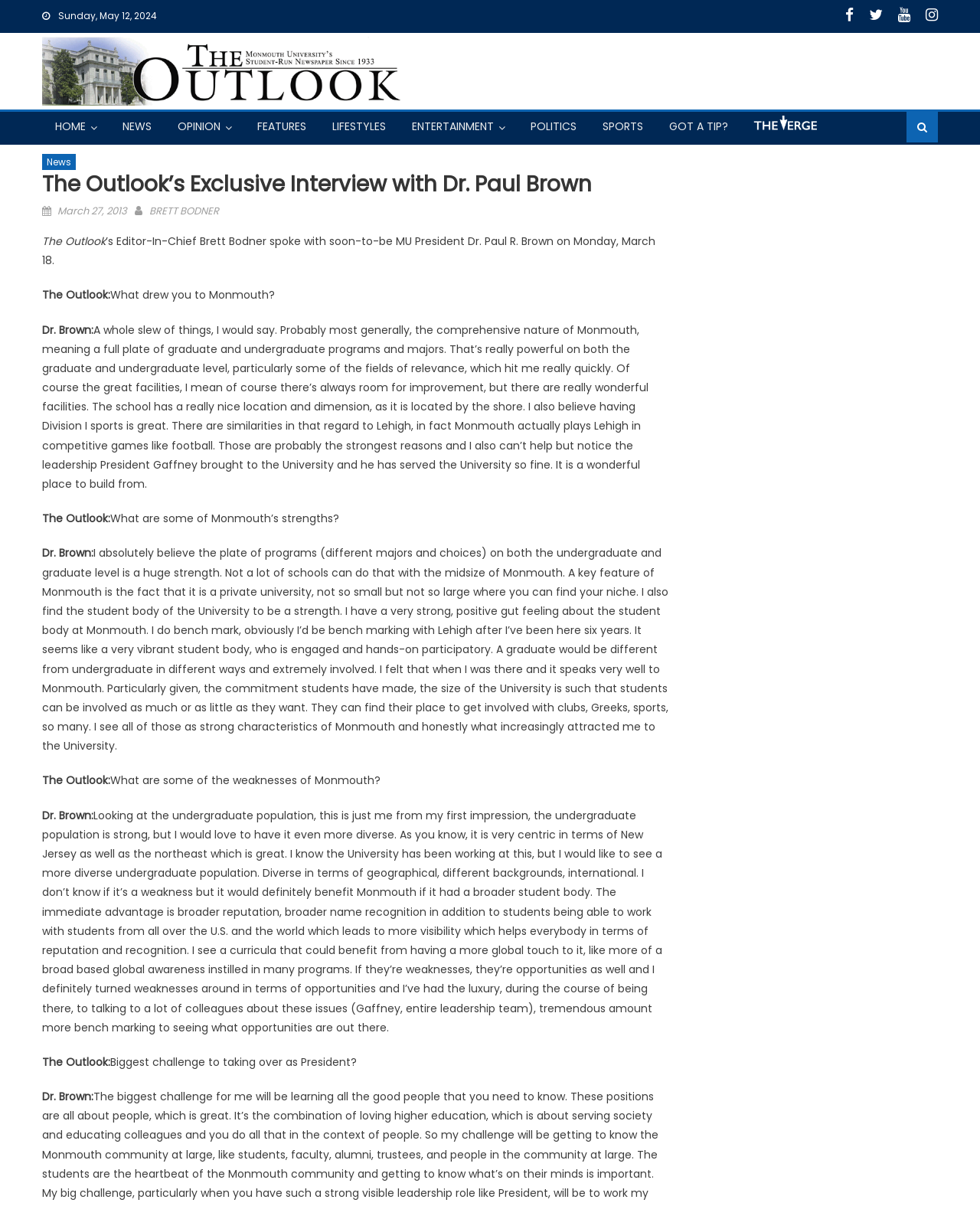Using the element description provided, determine the bounding box coordinates in the format (top-left x, top-left y, bottom-right x, bottom-right y). Ensure that all values are floating point numbers between 0 and 1. Element description: Got a Tip?

[0.671, 0.092, 0.755, 0.117]